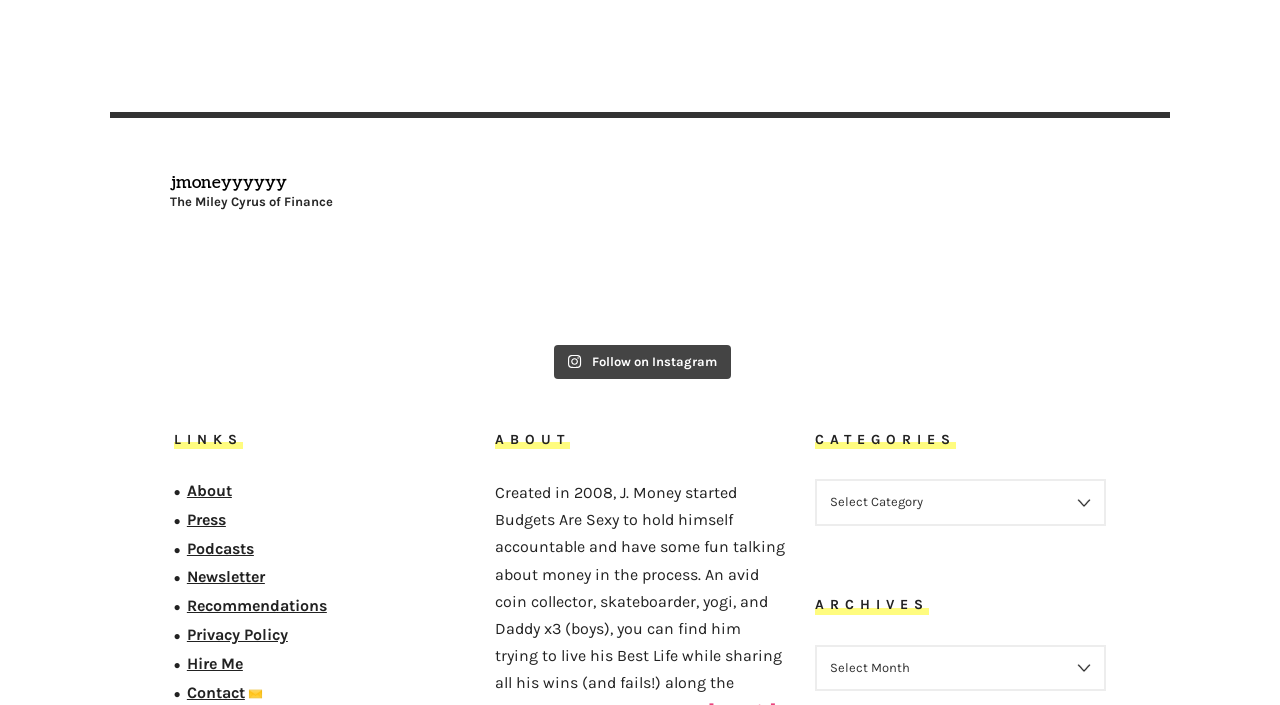Please give a succinct answer using a single word or phrase:
What is the name of the person referred to as the Miley Cyrus of Finance?

jmoneyyyyyy